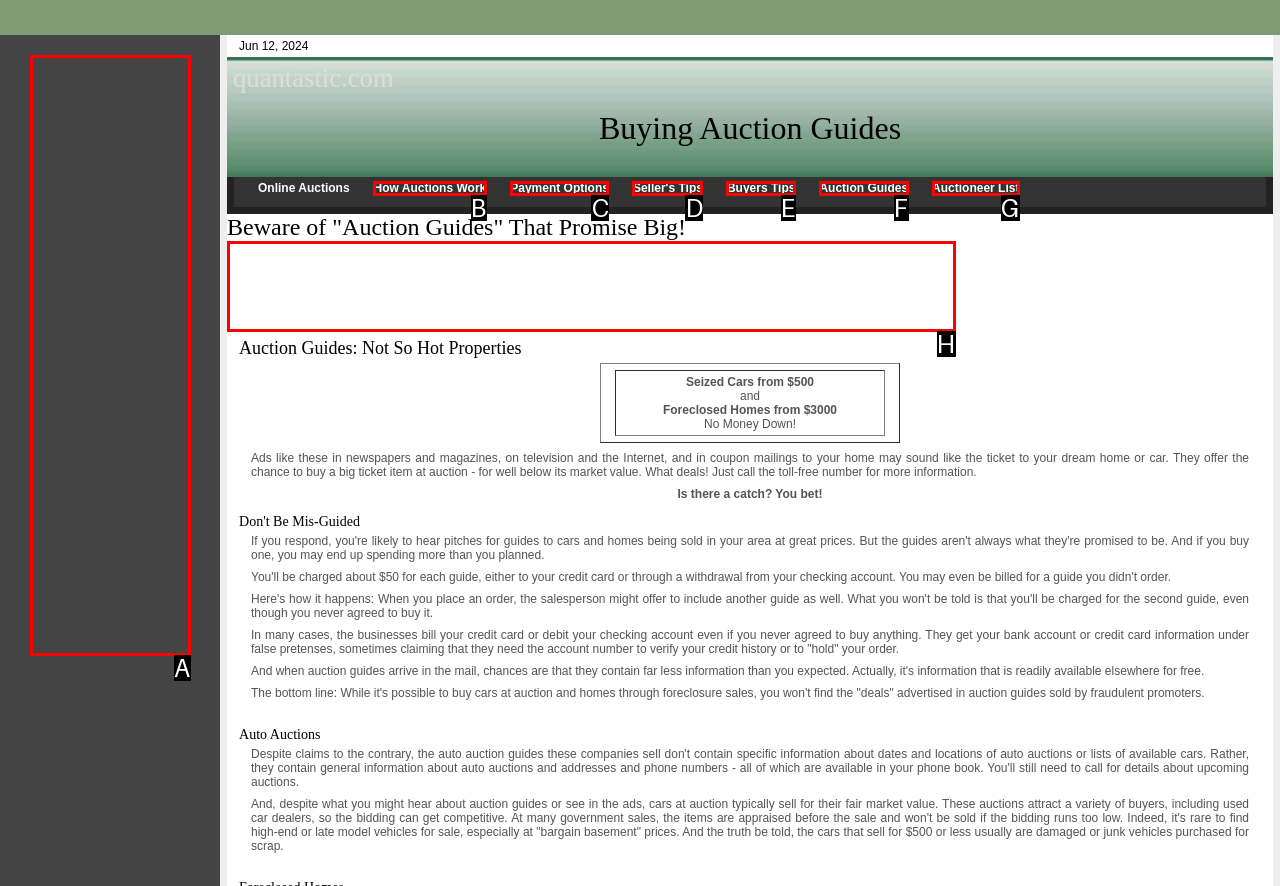Determine which option matches the element description: Auction Guides
Answer using the letter of the correct option.

F